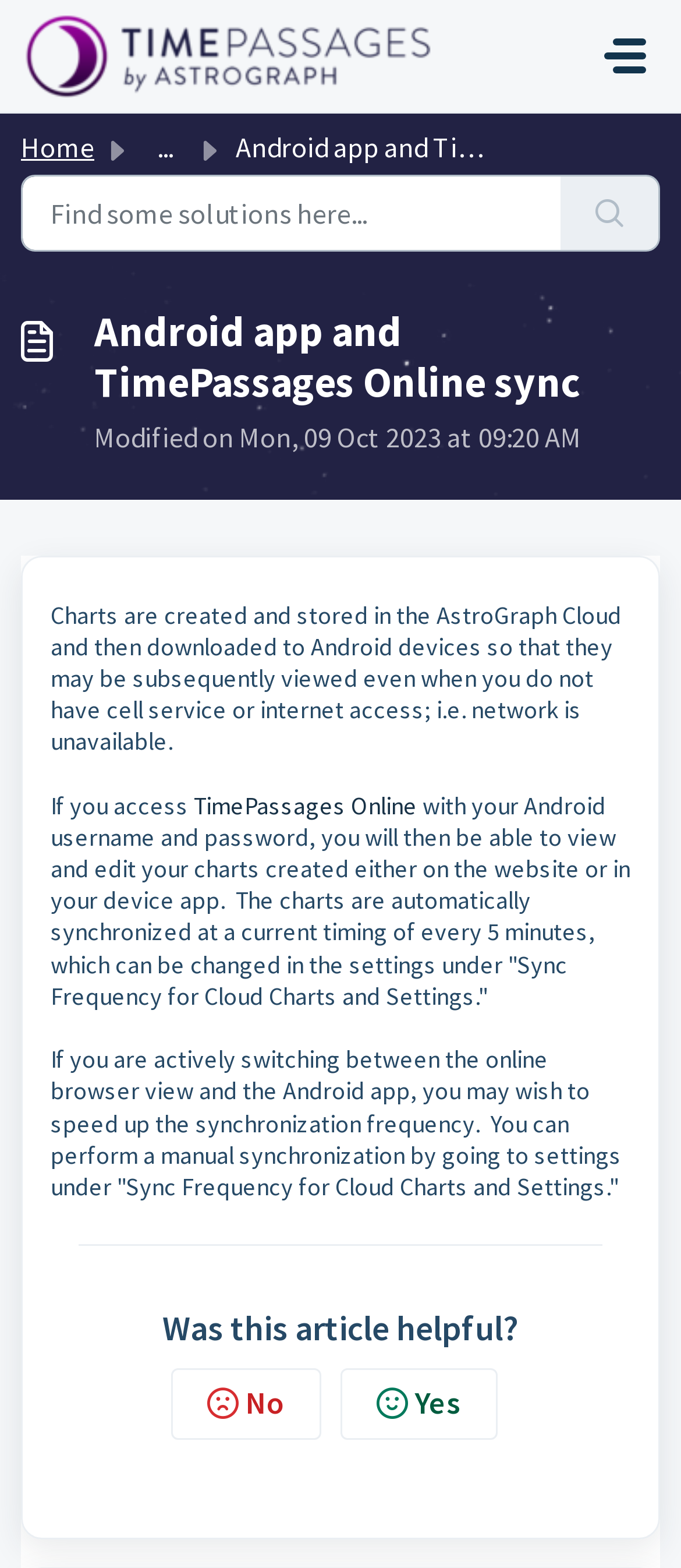What can be done in the settings?
Kindly answer the question with as much detail as you can.

The webpage mentions that the synchronization frequency can be changed in the settings under 'Sync Frequency for Cloud Charts and Settings', implying that users can adjust the timing of chart synchronization in the settings.